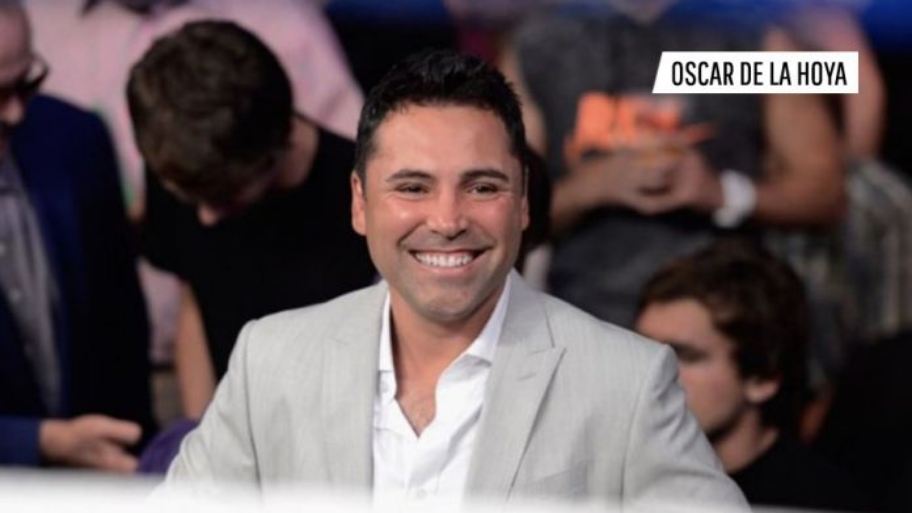What is Oscar De La Hoya wearing?
Offer a detailed and exhaustive answer to the question.

In the image, Oscar De La Hoya is depicted wearing a light gray suit over a white shirt, which suggests that he is dressed formally for a boxing event.